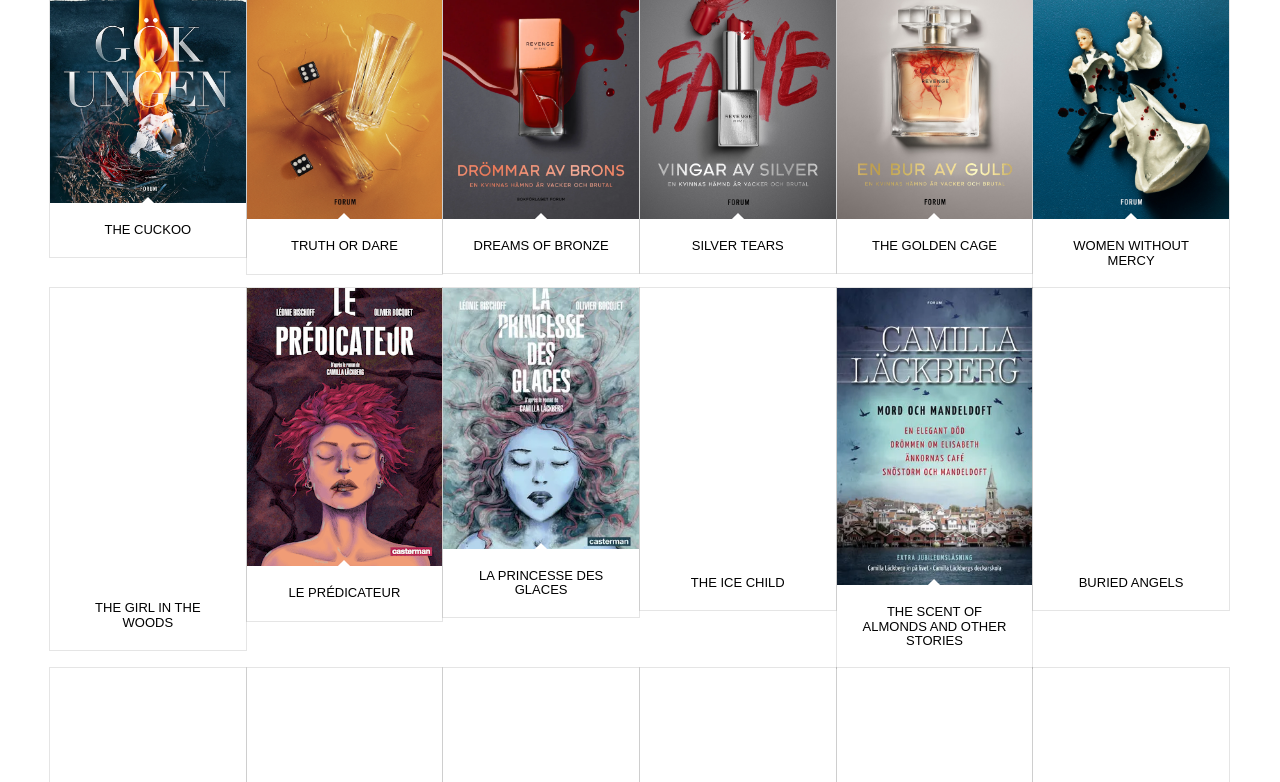Find the bounding box coordinates of the clickable region needed to perform the following instruction: "Click on THE CUCKOO". The coordinates should be provided as four float numbers between 0 and 1, i.e., [left, top, right, bottom].

[0.055, 0.284, 0.149, 0.303]